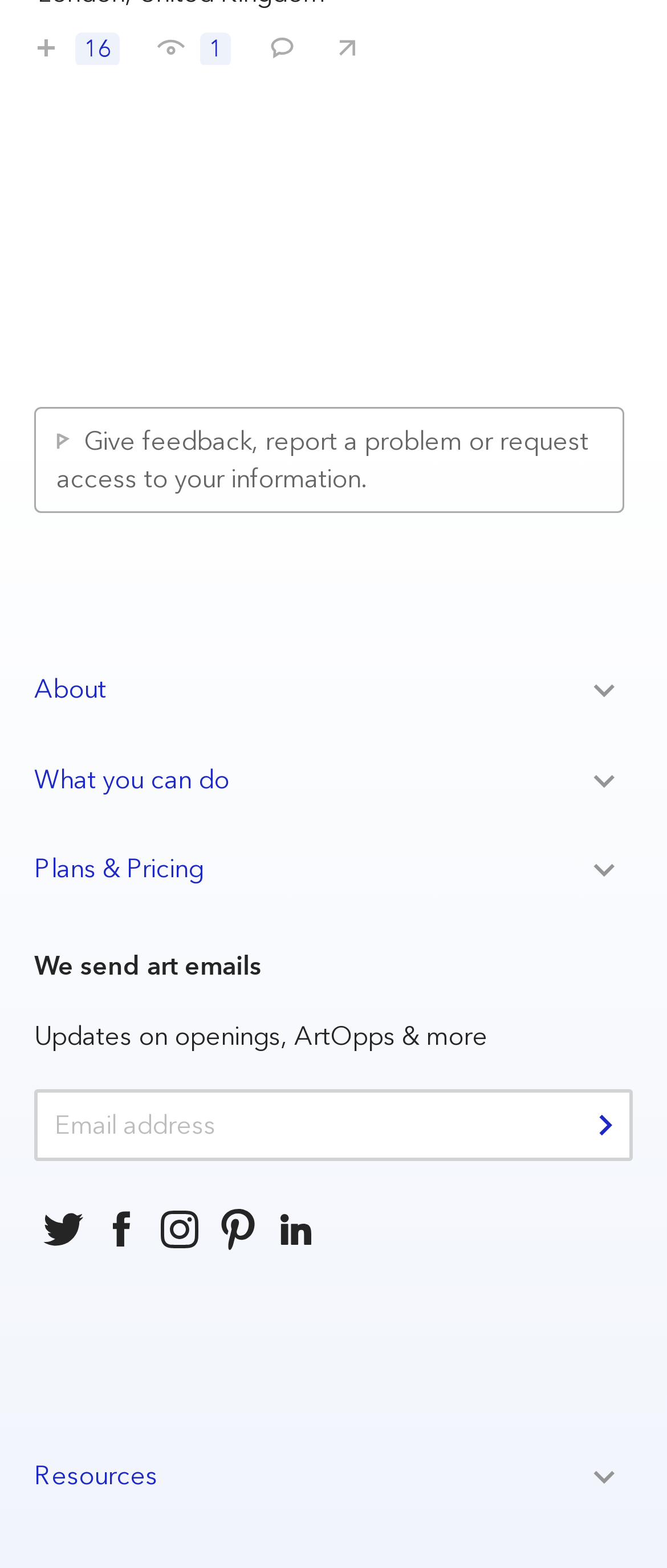Please give a succinct answer using a single word or phrase:
How many social media platforms can be followed?

5